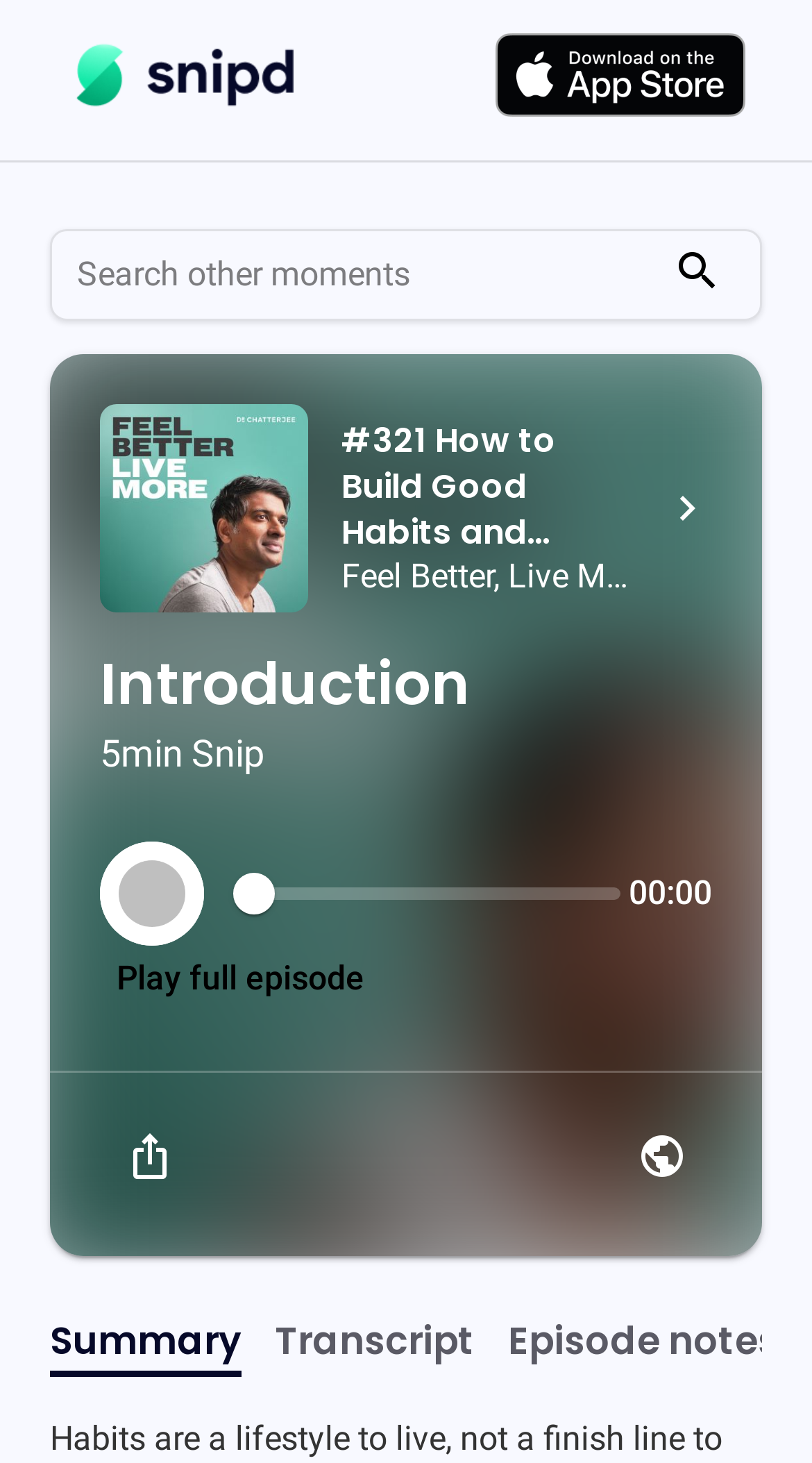Identify the bounding box coordinates of the specific part of the webpage to click to complete this instruction: "Search other moments".

[0.095, 0.158, 0.772, 0.218]